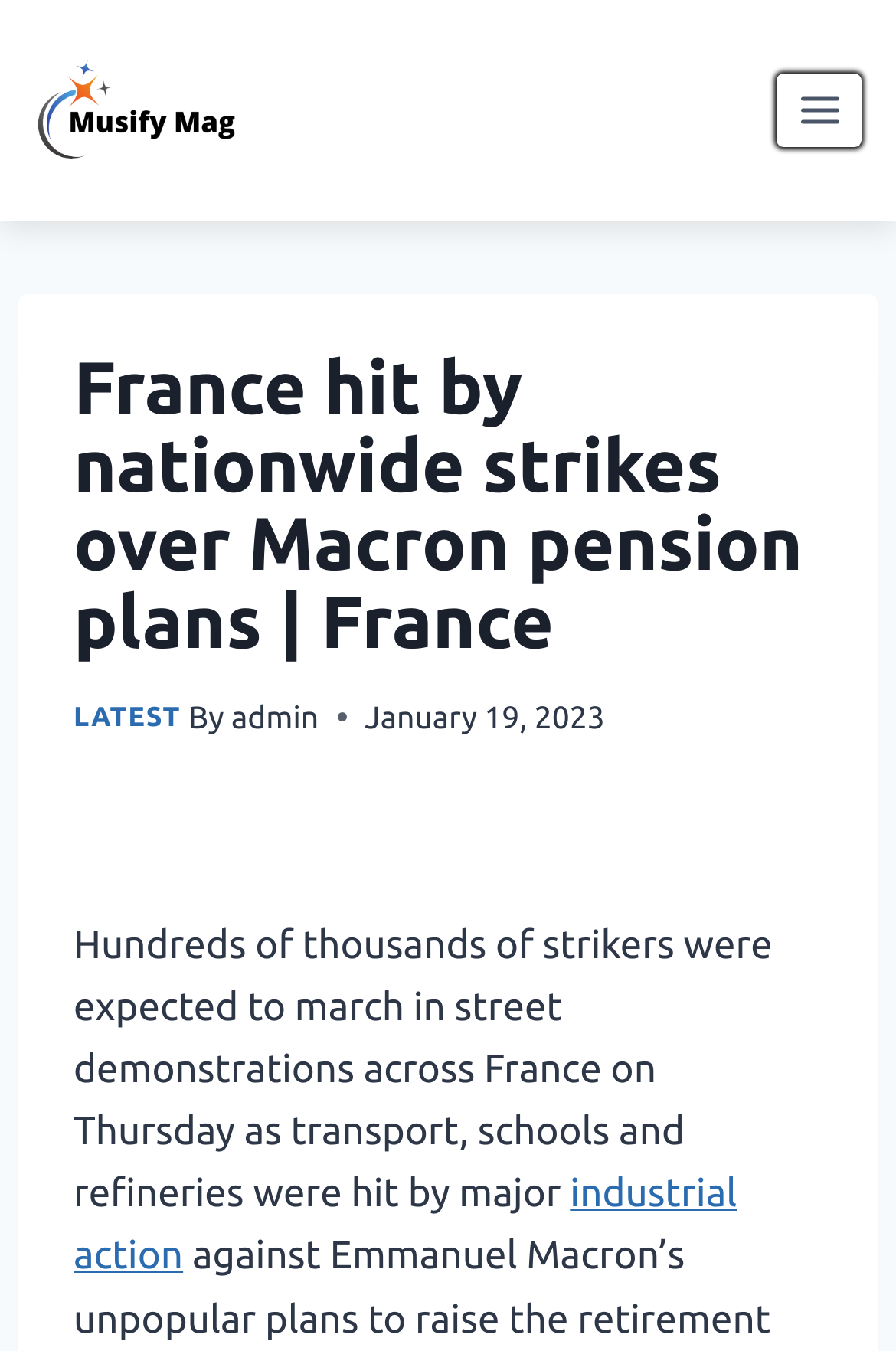Please locate and generate the primary heading on this webpage.

France hit by nationwide strikes over Macron pension plans | France